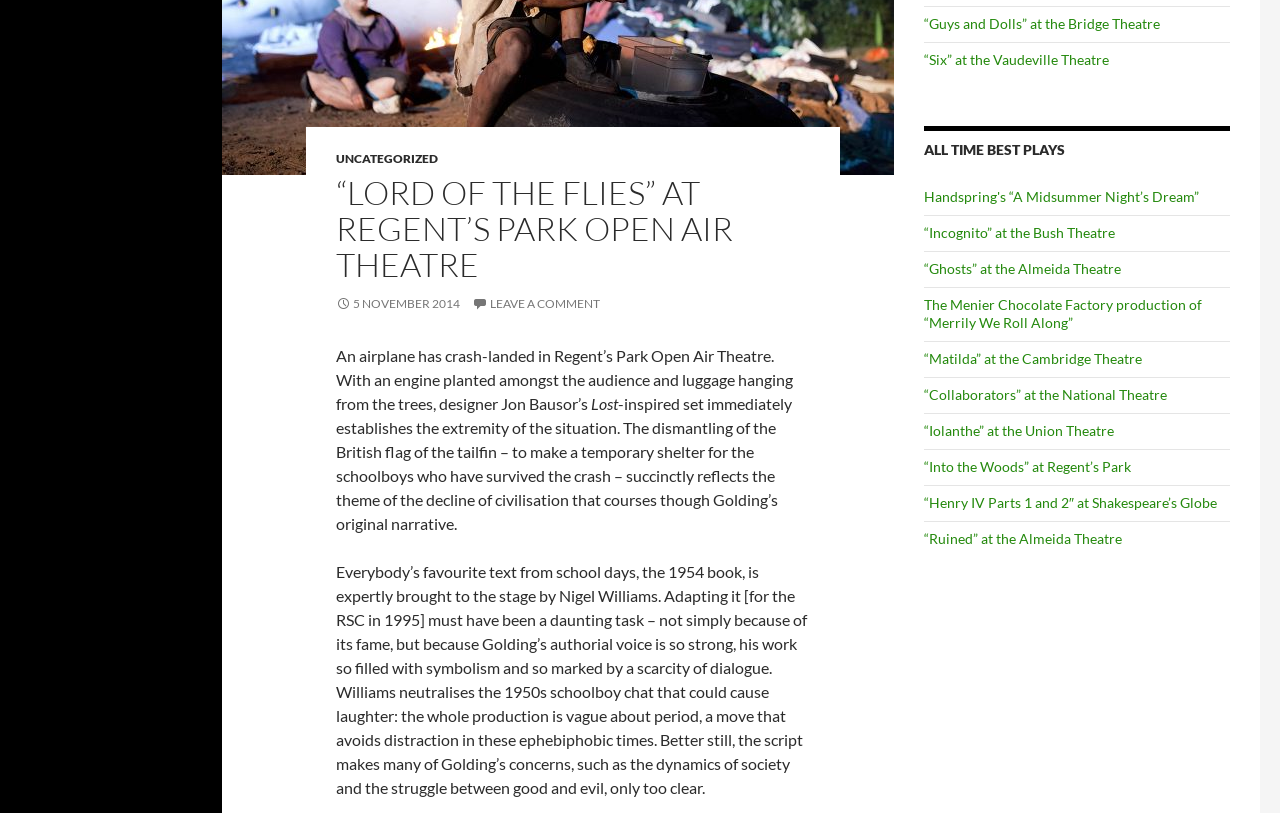Predict the bounding box of the UI element based on the description: "𝕏 Share on Twitter". The coordinates should be four float numbers between 0 and 1, formatted as [left, top, right, bottom].

None